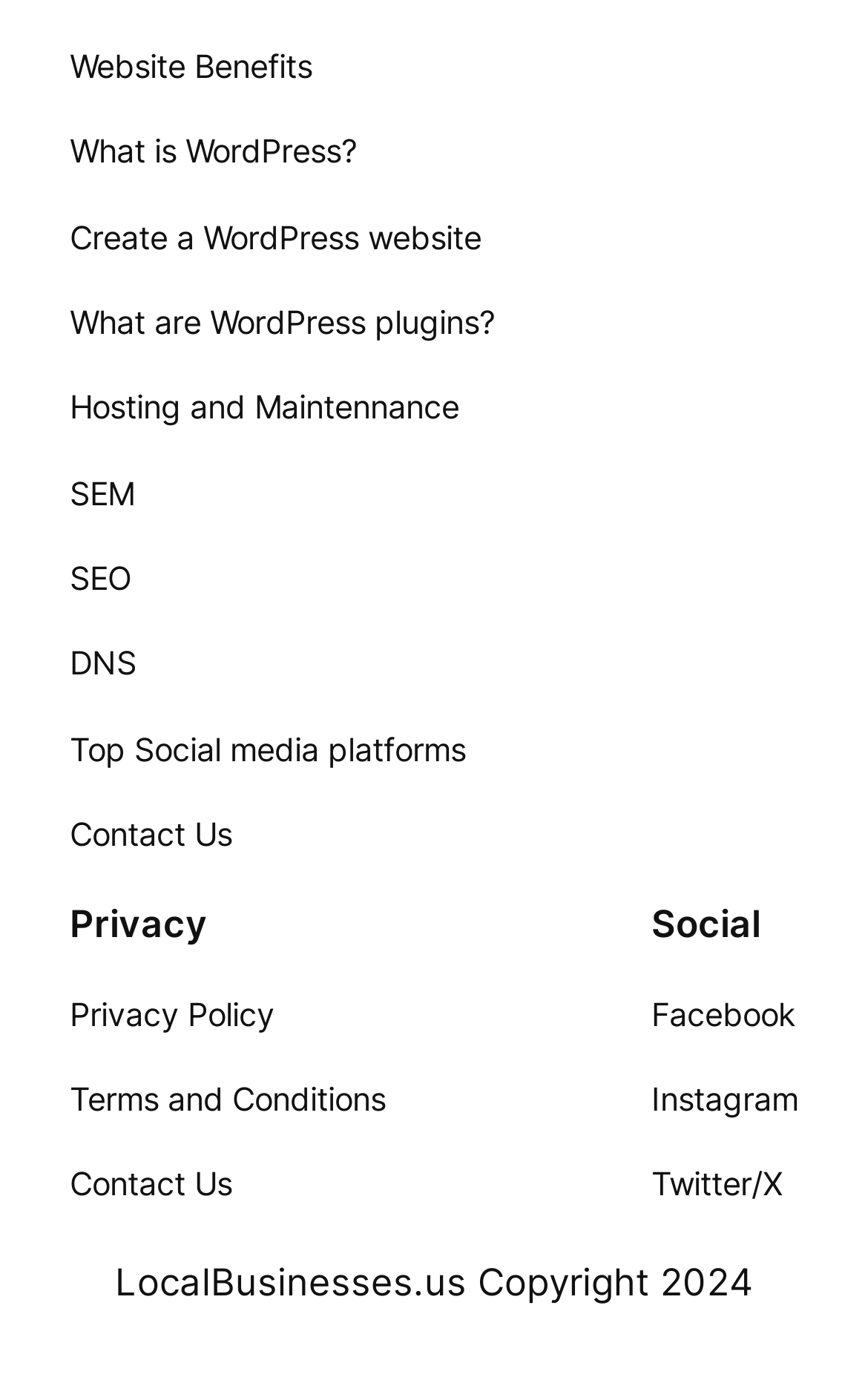Please give a succinct answer to the question in one word or phrase:
What is the copyright year of LocalBusinesses.us?

2024